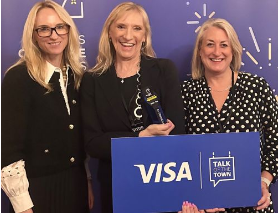List and describe all the prominent features within the image.

In this celebratory moment, three women pose together with a large blue sign bearing the Visa logo, highlighting the "Talk of the Town" initiative. The central figure, holding an award, beams with pride, flanked by her two colleagues. The backdrop features a vibrant, decorative design, contributing to the festive atmosphere of the event. This image captures the essence of achievement and collaboration, emphasizing the importance of community support as part of Visa's initiatives, particularly noted in the recent "Visa Let’s Celebrate Towns Award Winner’s Support Package."